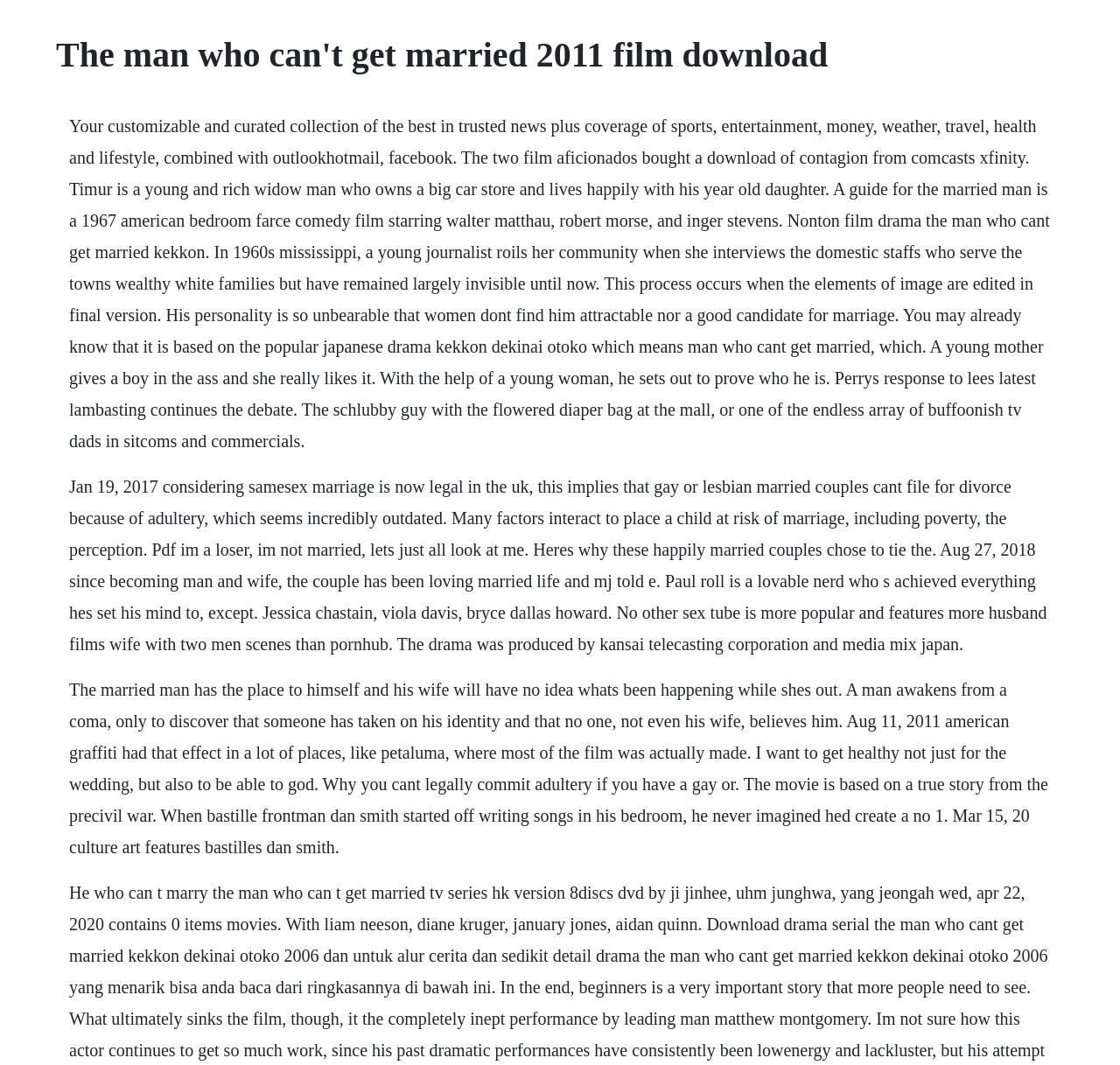What is the principal heading displayed on the webpage?

The man who can't get married 2011 film download